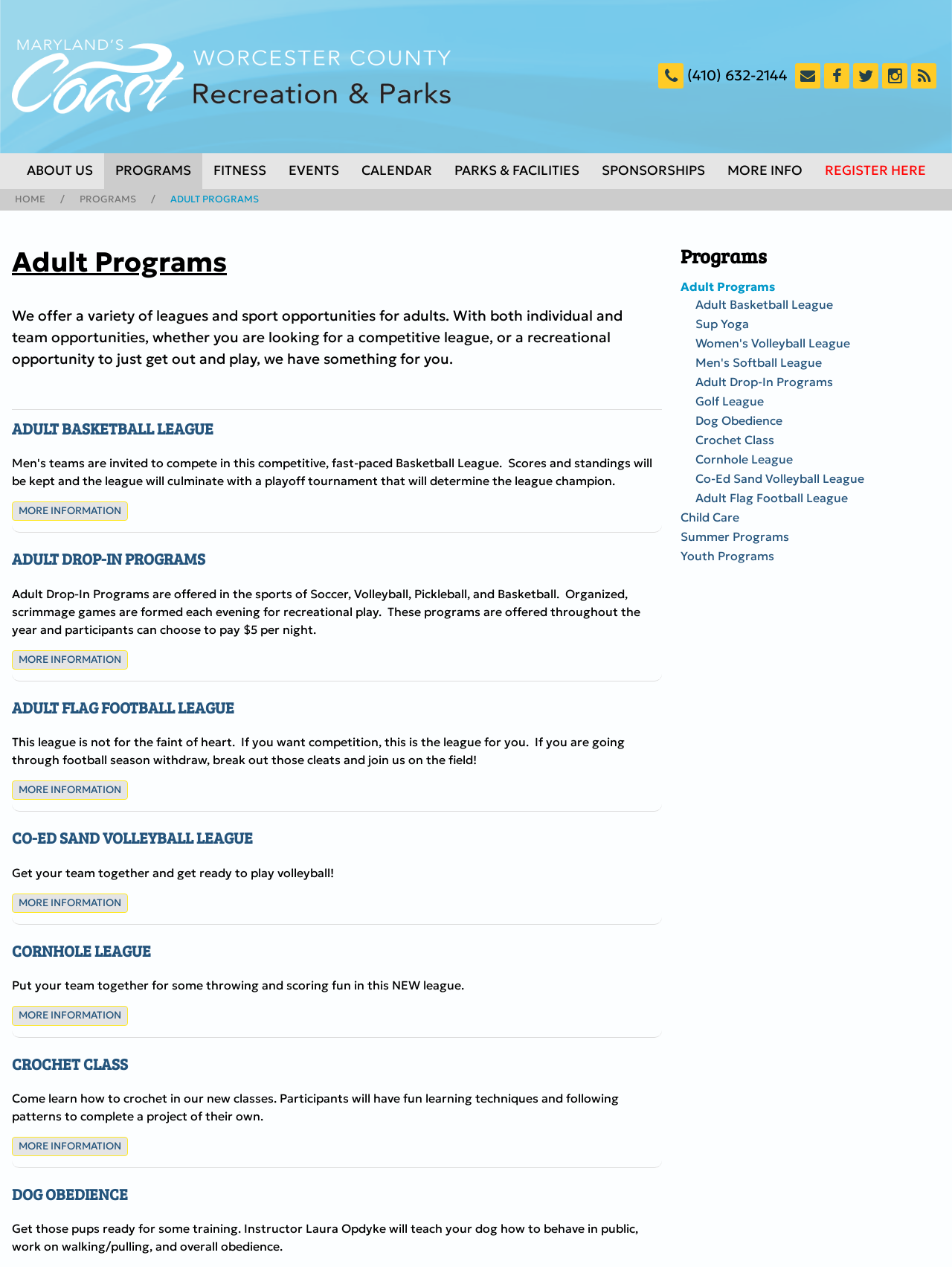What is the contact information for Worcester County Recreation & Parks?
Based on the image, answer the question with as much detail as possible.

On the webpage, I can see a static text element that displays the phone number '(410) 632-2144' which is likely the contact information for Worcester County Recreation & Parks.